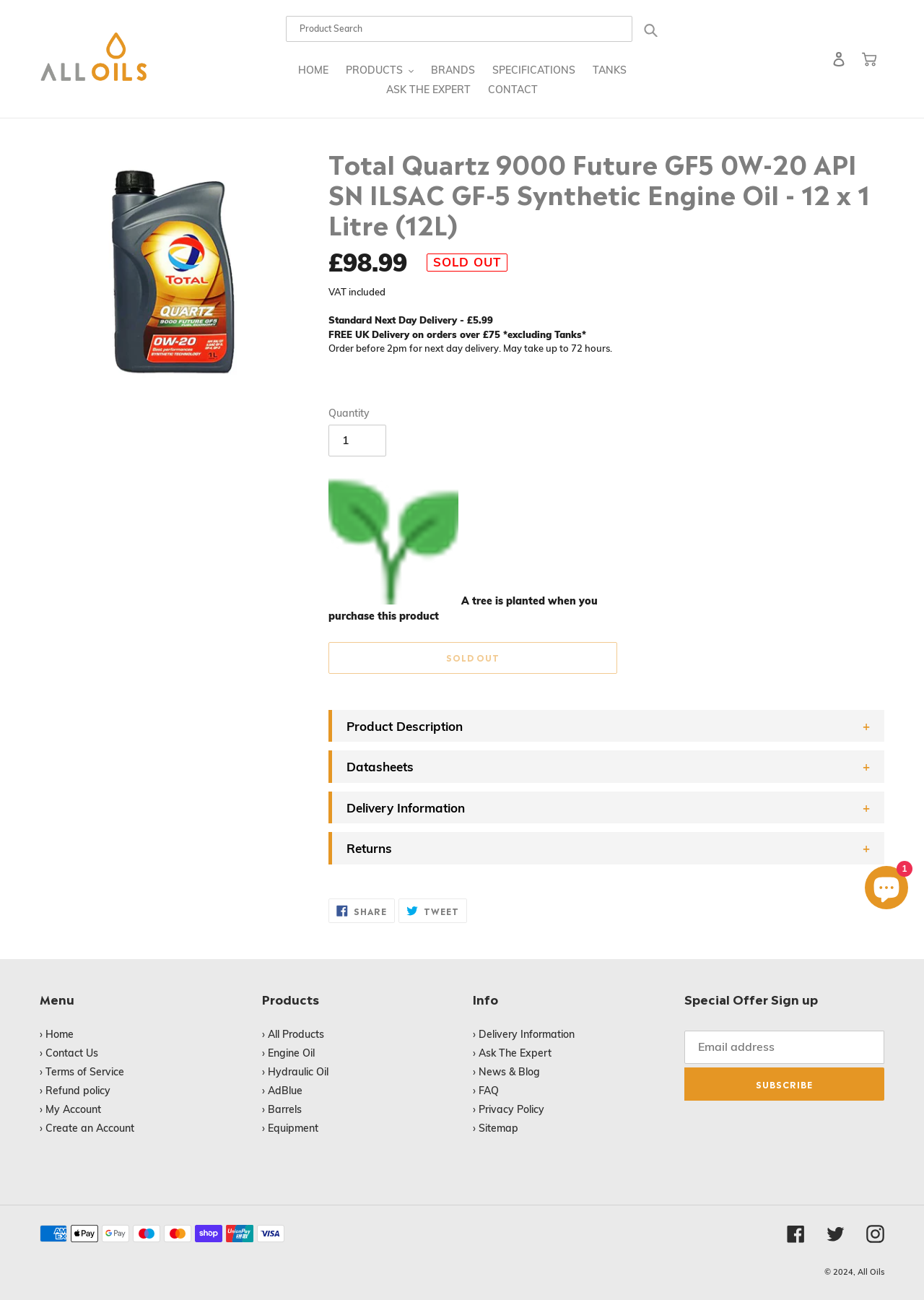Please find the bounding box coordinates (top-left x, top-left y, bottom-right x, bottom-right y) in the screenshot for the UI element described as follows: › Contact Us

[0.043, 0.805, 0.106, 0.815]